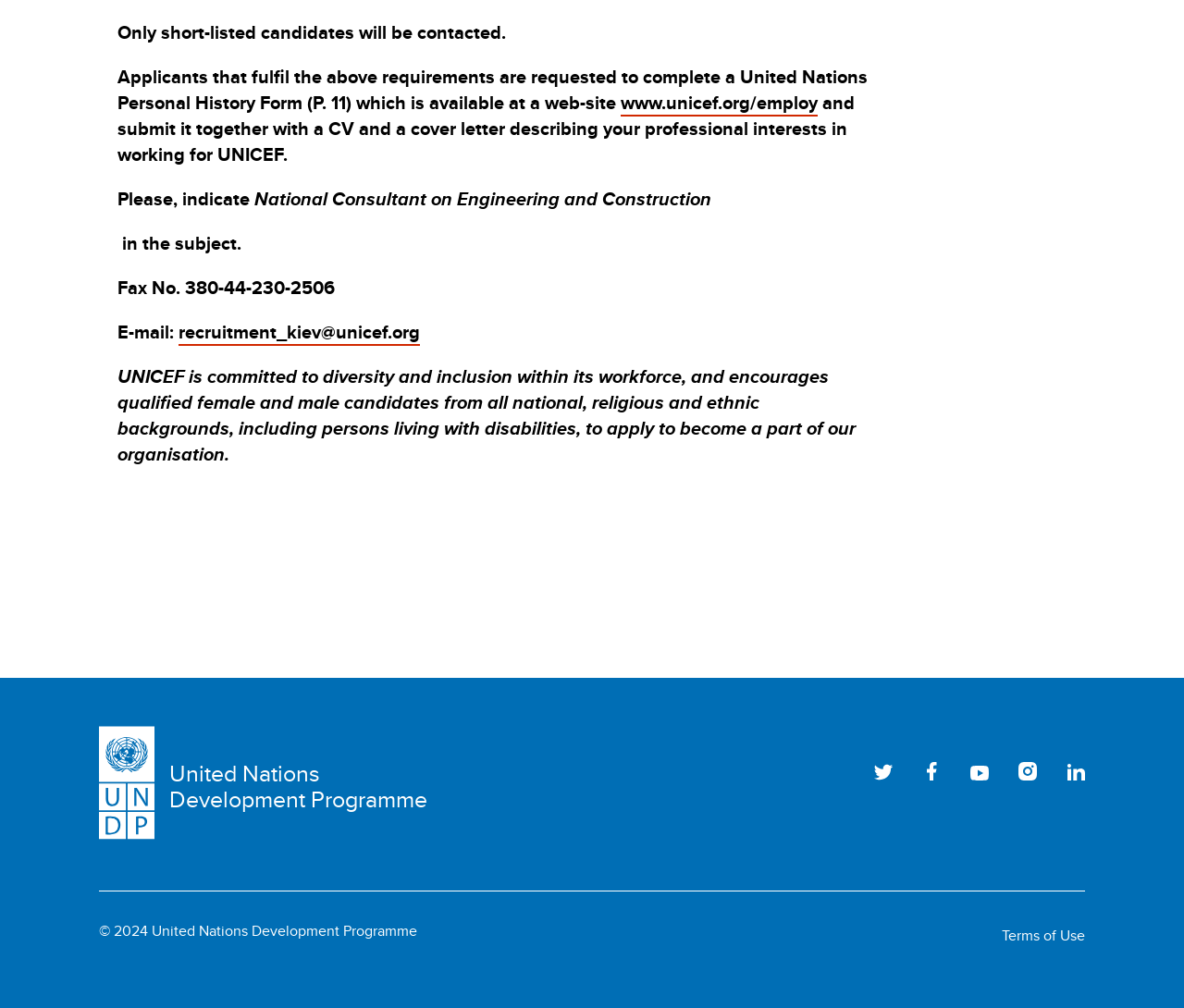Show the bounding box coordinates for the element that needs to be clicked to execute the following instruction: "send an email to recruitment_kiev@unicef.org". Provide the coordinates in the form of four float numbers between 0 and 1, i.e., [left, top, right, bottom].

[0.151, 0.316, 0.354, 0.344]